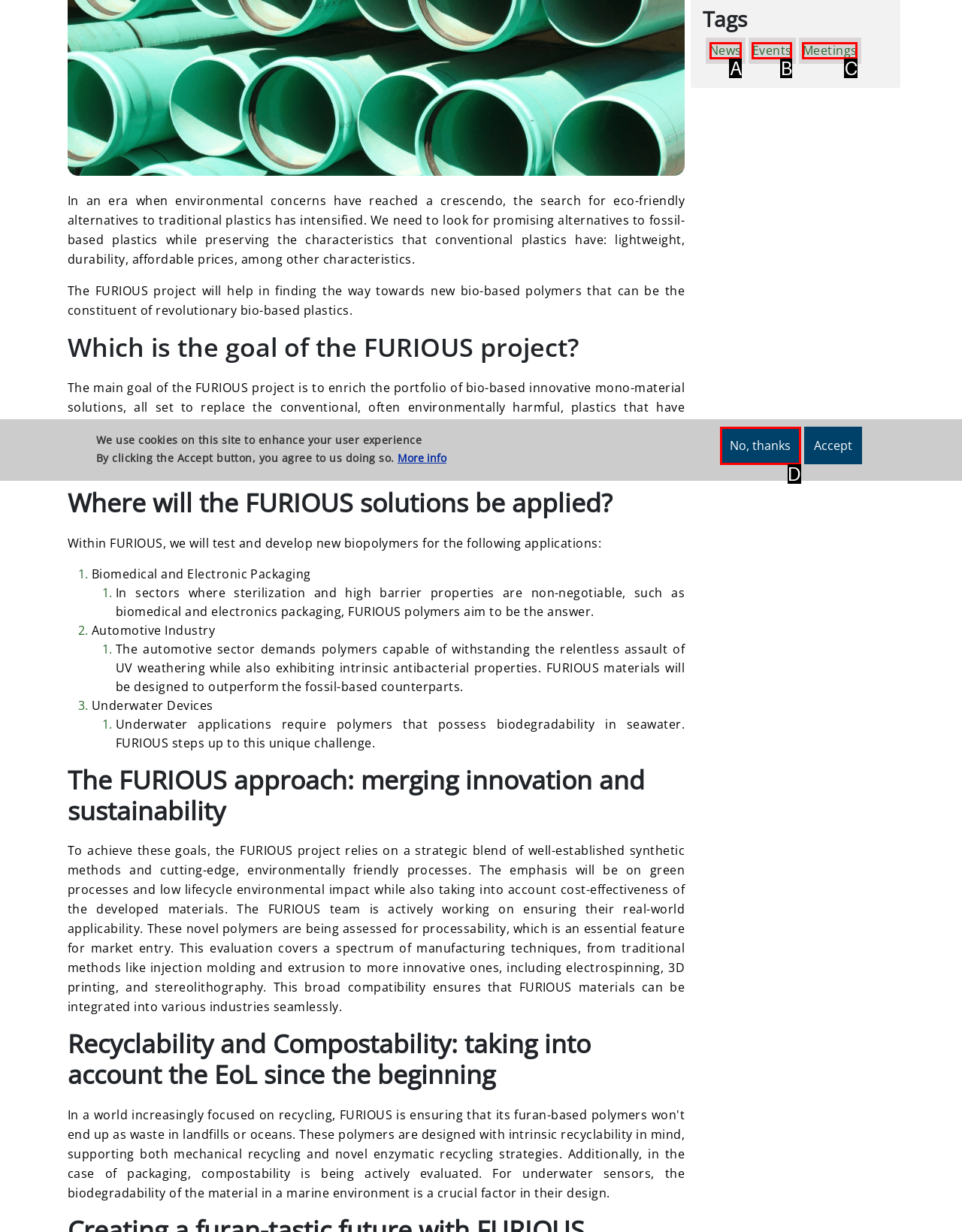Select the HTML element that best fits the description: About Us
Respond with the letter of the correct option from the choices given.

None